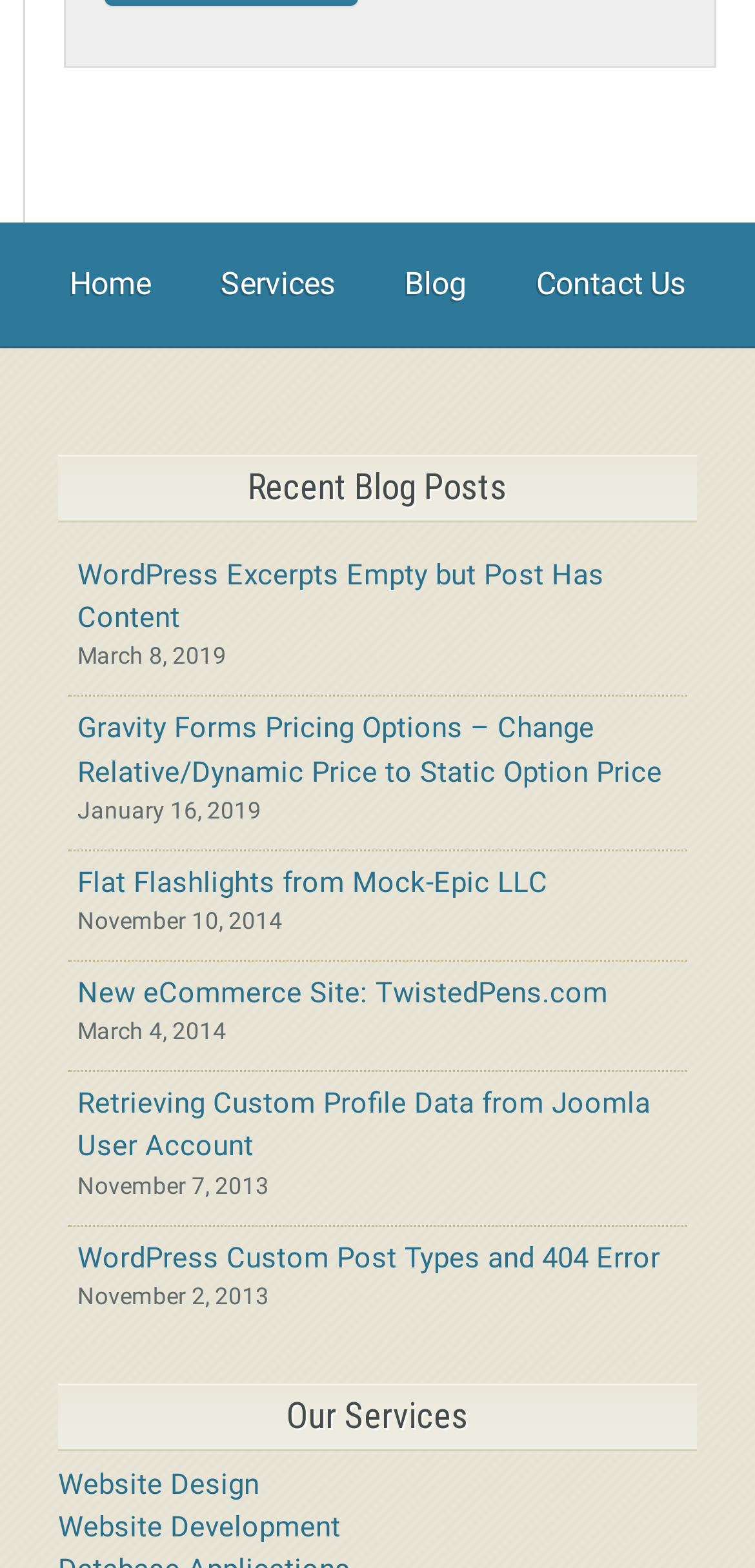What is the date of the second blog post?
Answer the question based on the image using a single word or a brief phrase.

January 16, 2019